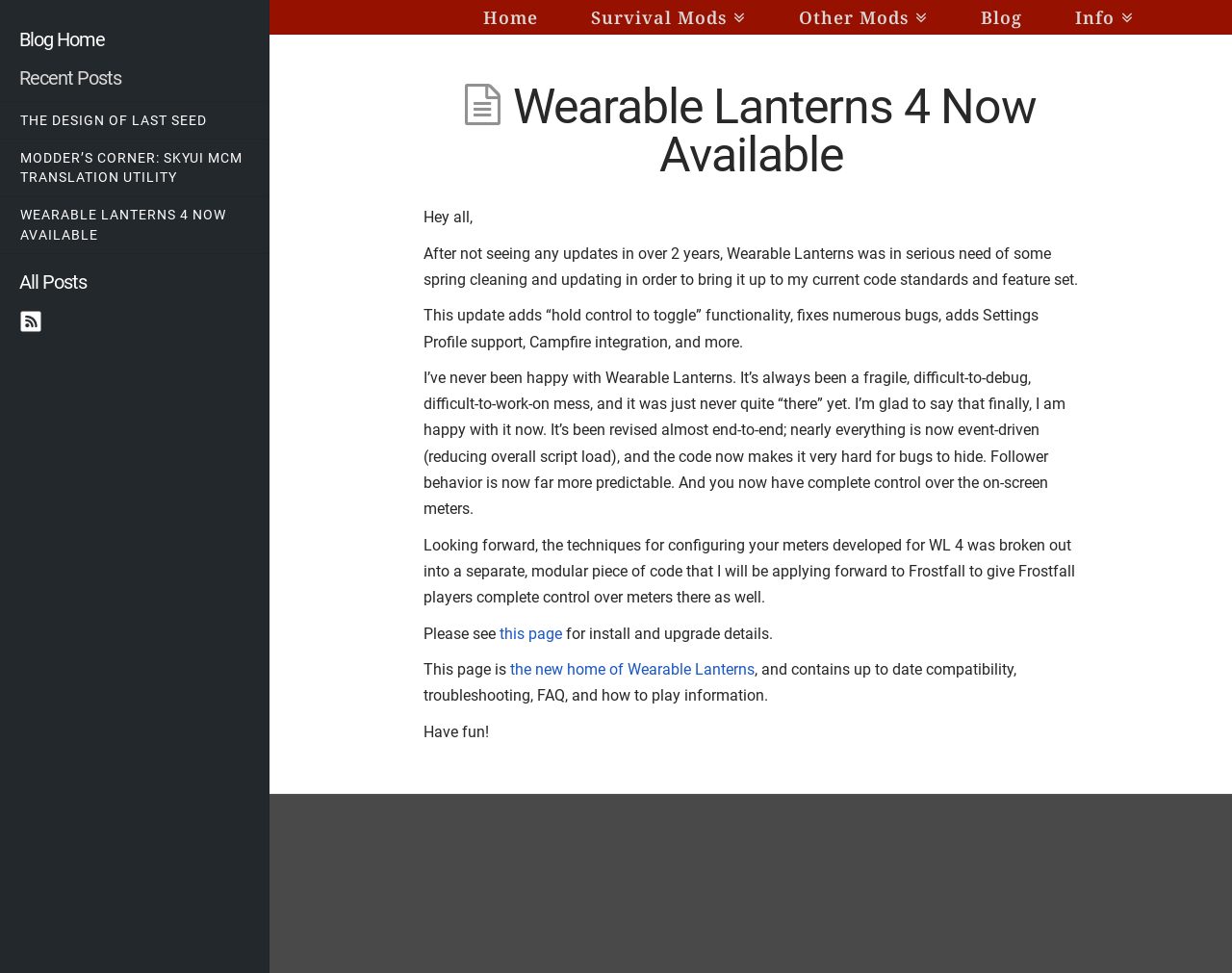Answer this question in one word or a short phrase: What is the new feature added to Wearable Lanterns?

Hold control to toggle